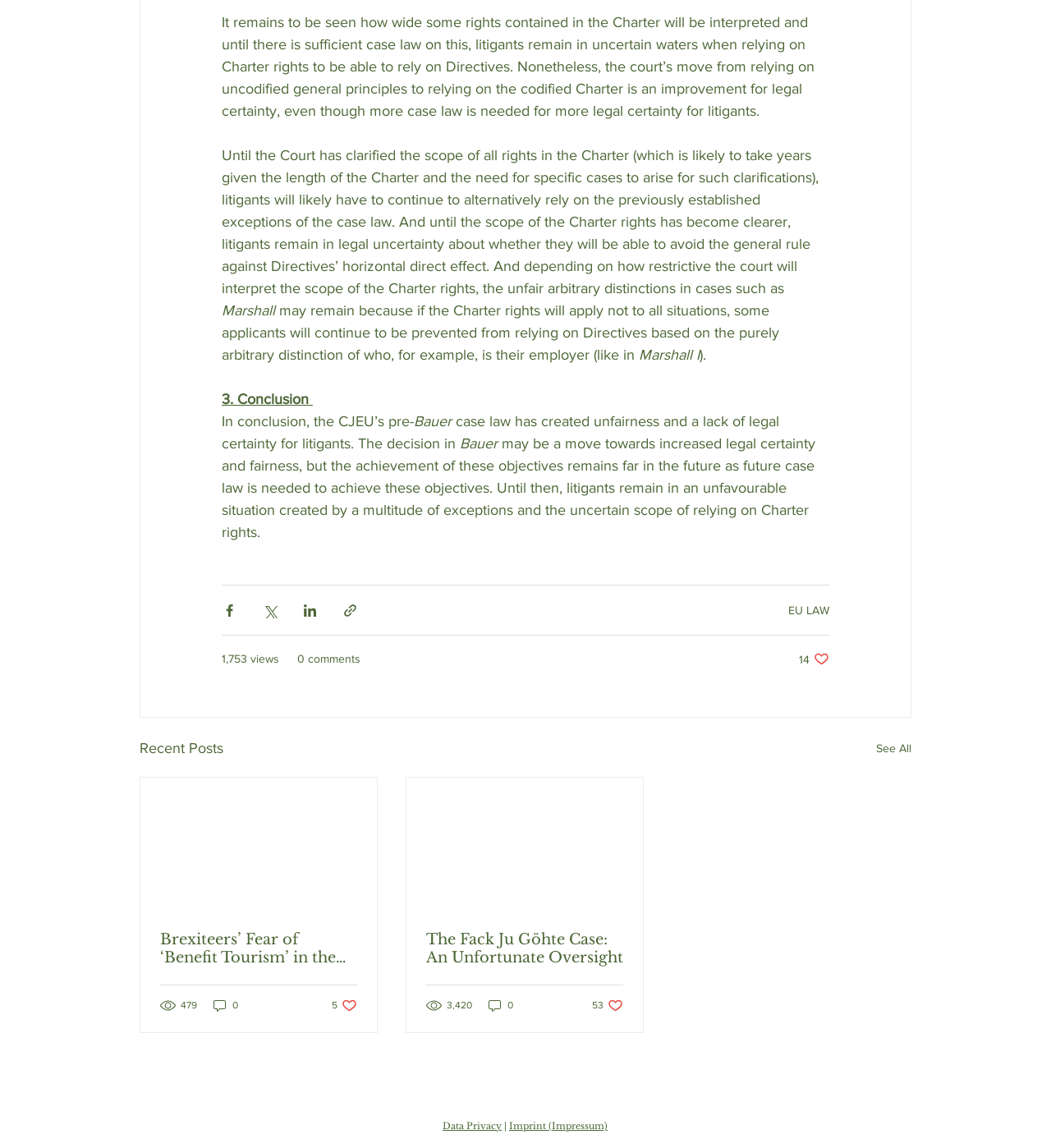Locate the bounding box coordinates of the area to click to fulfill this instruction: "View the recent posts". The bounding box should be presented as four float numbers between 0 and 1, in the order [left, top, right, bottom].

[0.133, 0.642, 0.212, 0.662]